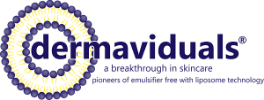What is the shape of the motif in the logo?
Please give a detailed answer to the question using the information shown in the image.

The logo features a circular motif of beads, which symbolizes the company's commitment to using the purest and safest ingredients in their products.